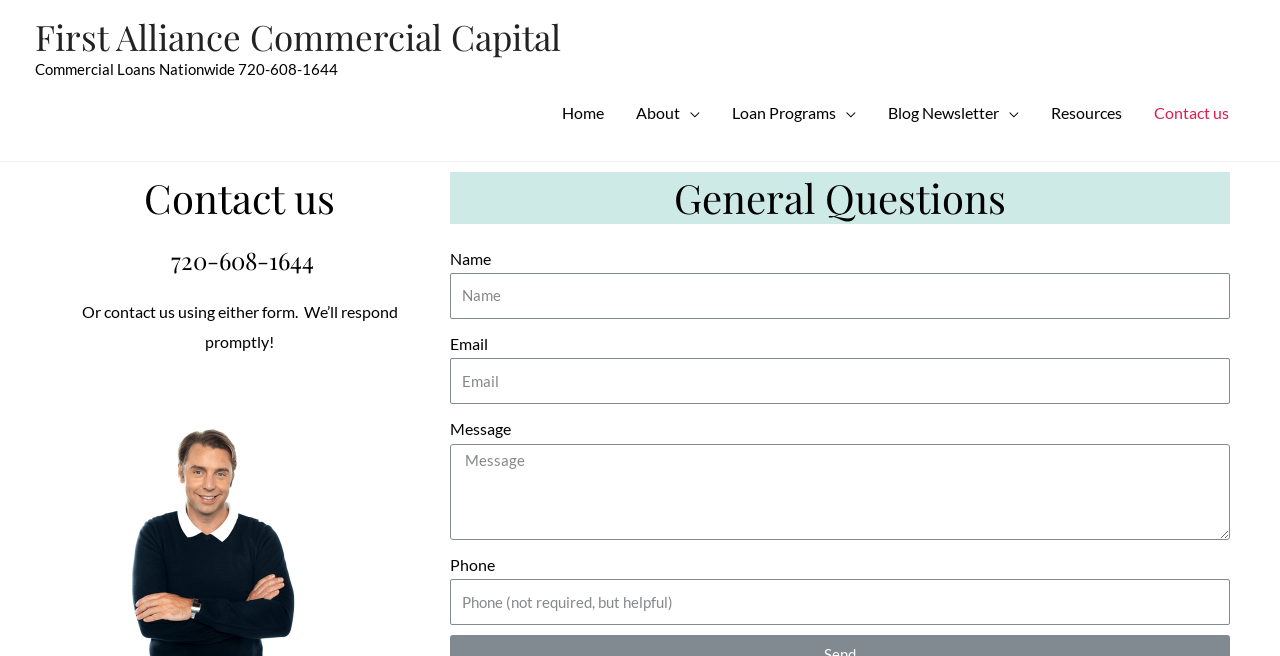Please answer the following question using a single word or phrase: 
What are the different sections on the website?

Home, About, Loan Programs, Blog Newsletter, Resources, Contact us